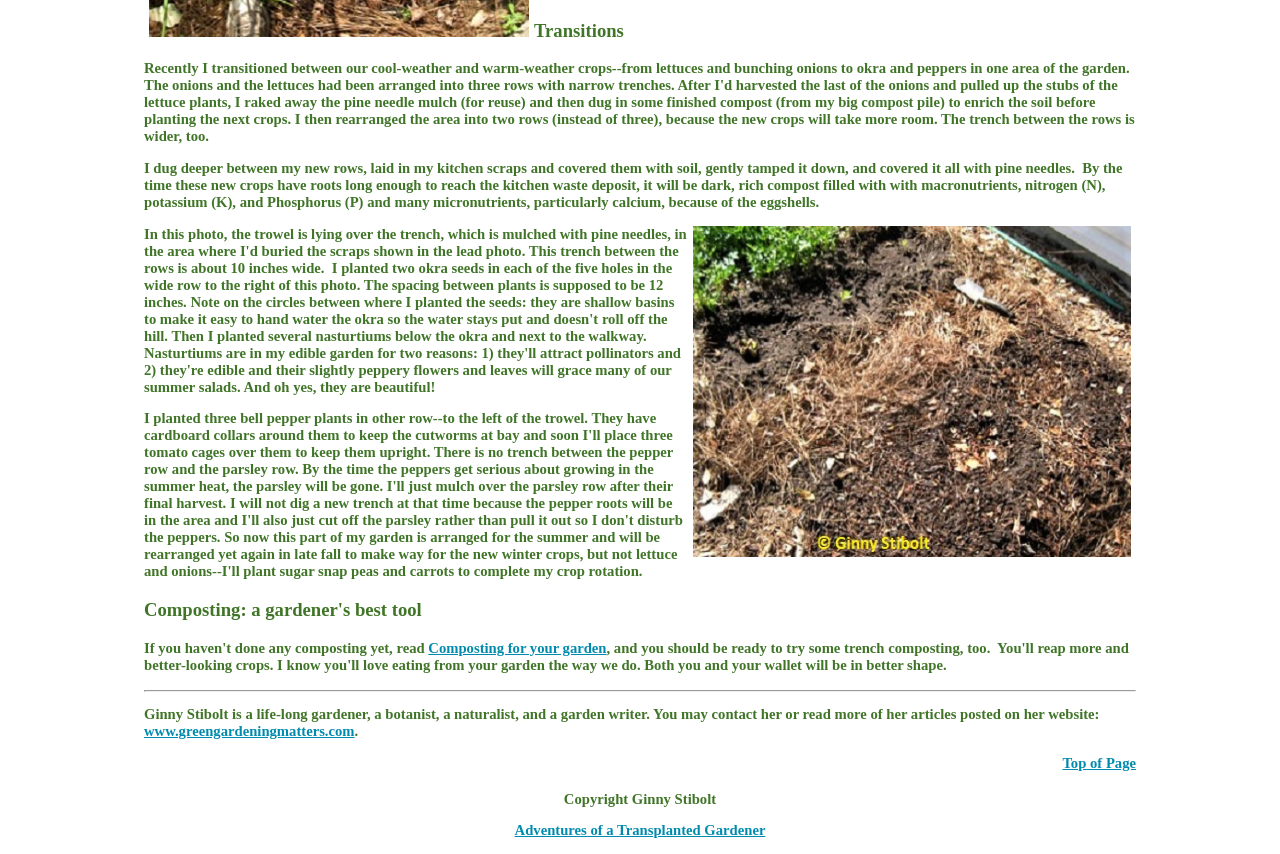Given the description of the UI element: "Adventures of a Transplanted Gardener", predict the bounding box coordinates in the form of [left, top, right, bottom], with each value being a float between 0 and 1.

[0.402, 0.963, 0.598, 0.982]